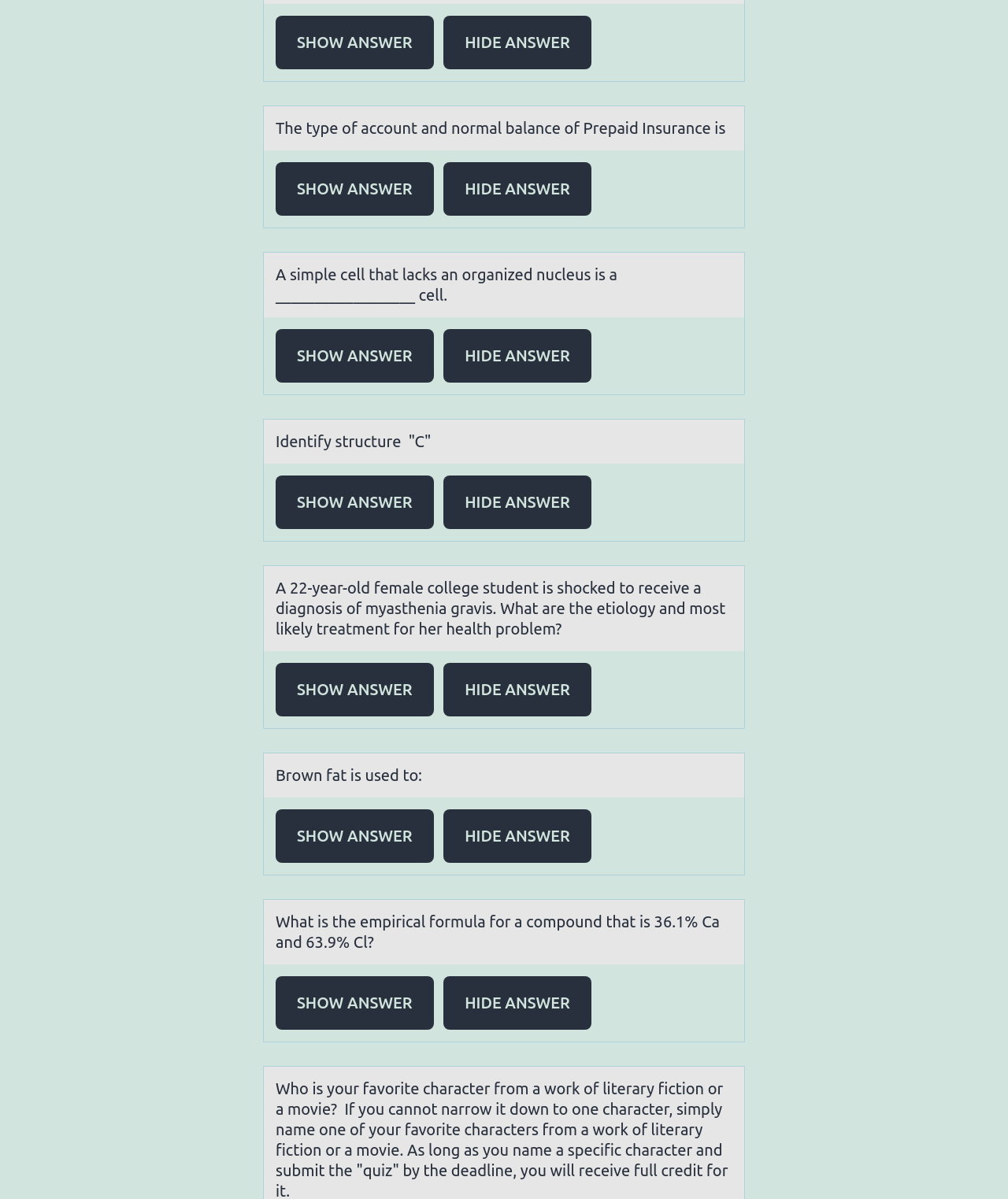Please locate the bounding box coordinates of the element that needs to be clicked to achieve the following instruction: "Click Agricultural Machinery". The coordinates should be four float numbers between 0 and 1, i.e., [left, top, right, bottom].

None